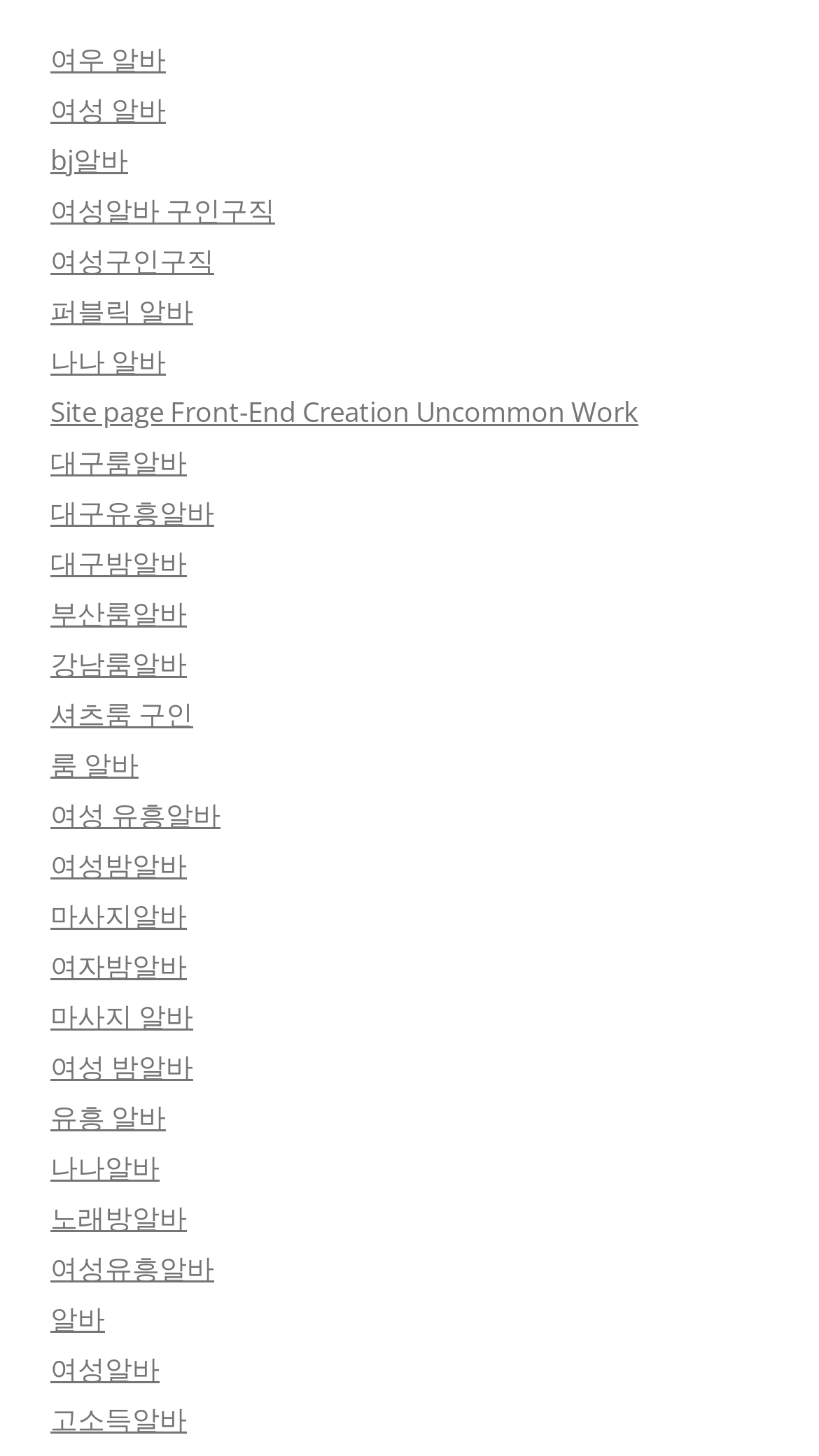Predict the bounding box of the UI element that fits this description: "여우 알바".

[0.062, 0.027, 0.203, 0.053]